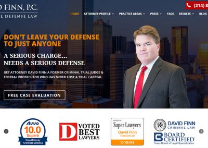What is the purpose of the call to action?
Kindly answer the question with as much detail as you can.

The call to action invites visitors to consider a free case evaluation, which is a clear indication that the purpose is to encourage potential clients to engage with the law firm and explore their legal services.